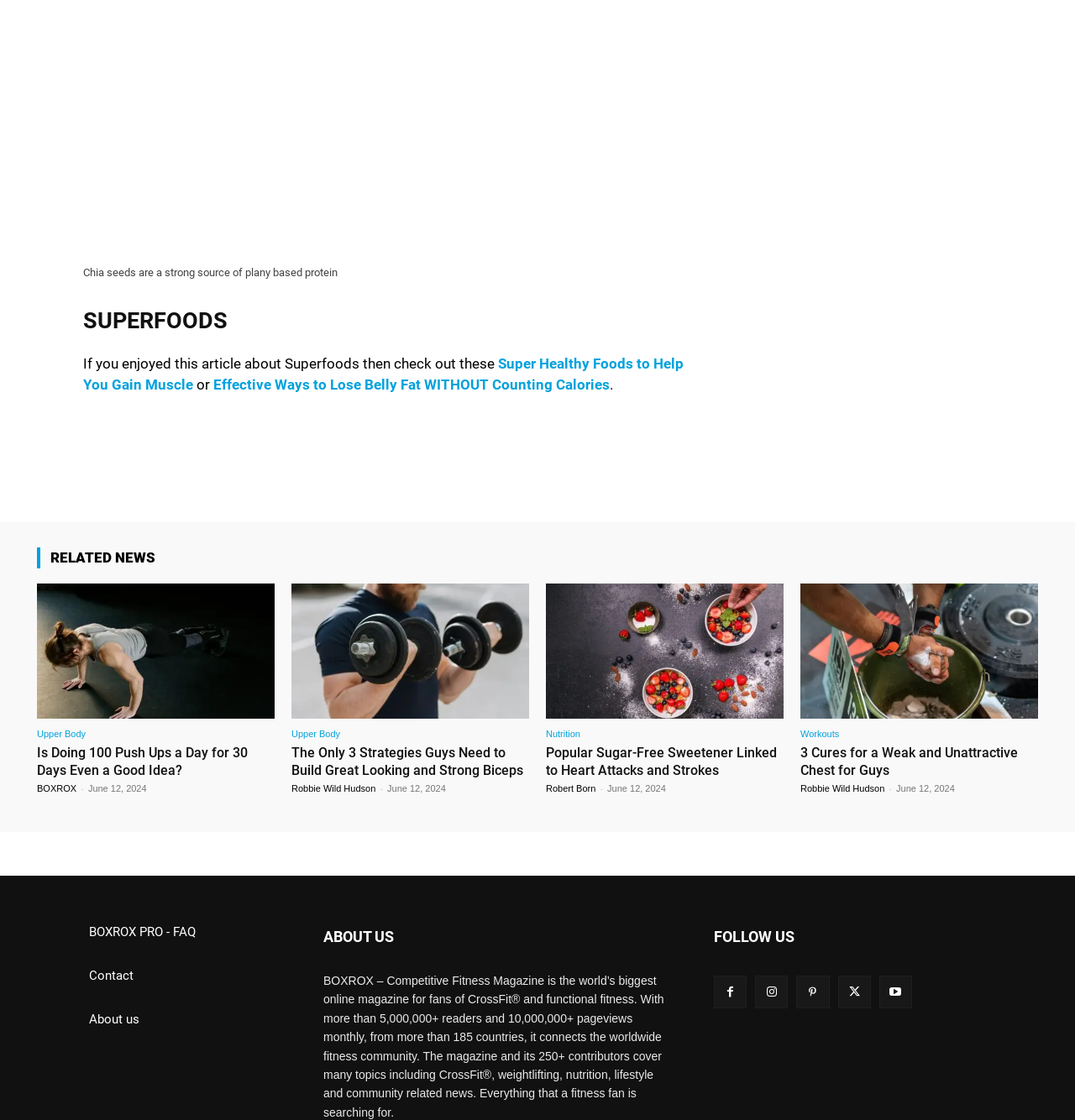Please identify the bounding box coordinates of the area that needs to be clicked to follow this instruction: "Click on the 'SUPERFOODS' heading".

[0.078, 0.272, 0.646, 0.301]